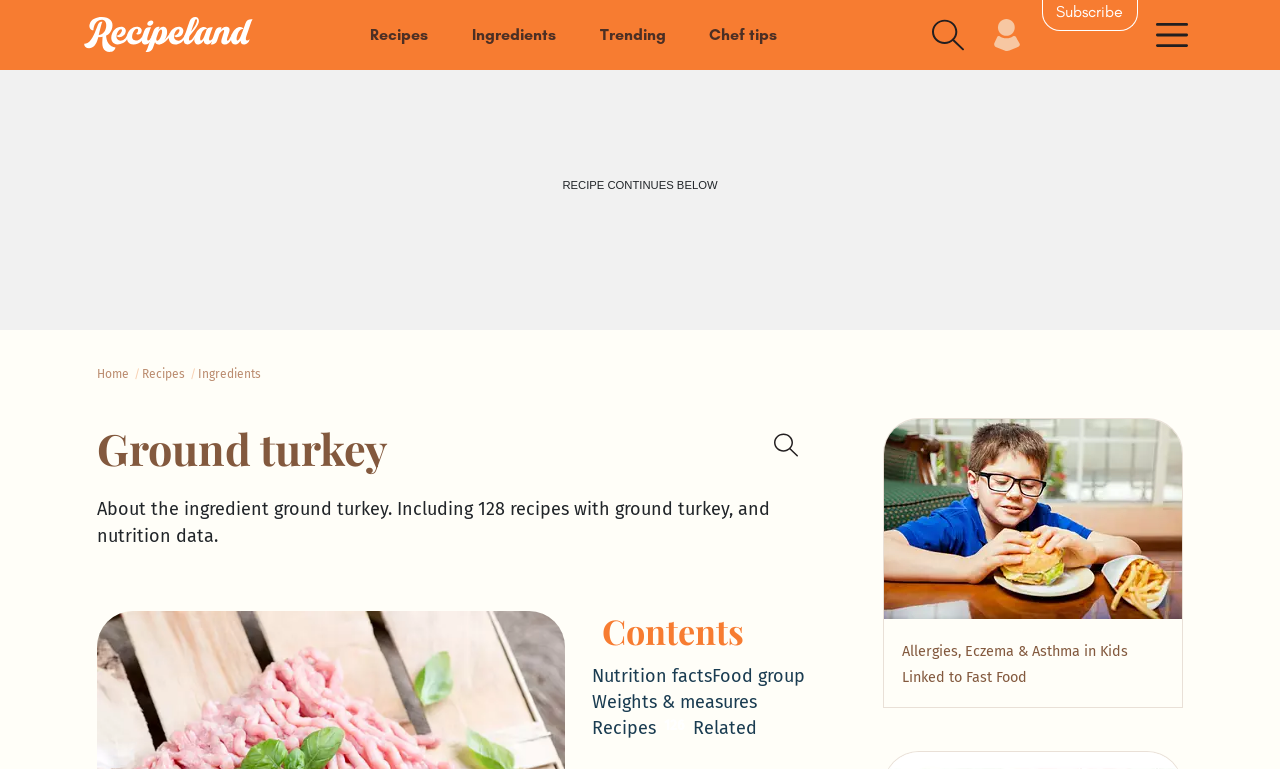Locate the bounding box coordinates of the clickable element to fulfill the following instruction: "Read about Ground turkey". Provide the coordinates as four float numbers between 0 and 1 in the format [left, top, right, bottom].

[0.076, 0.55, 0.634, 0.617]